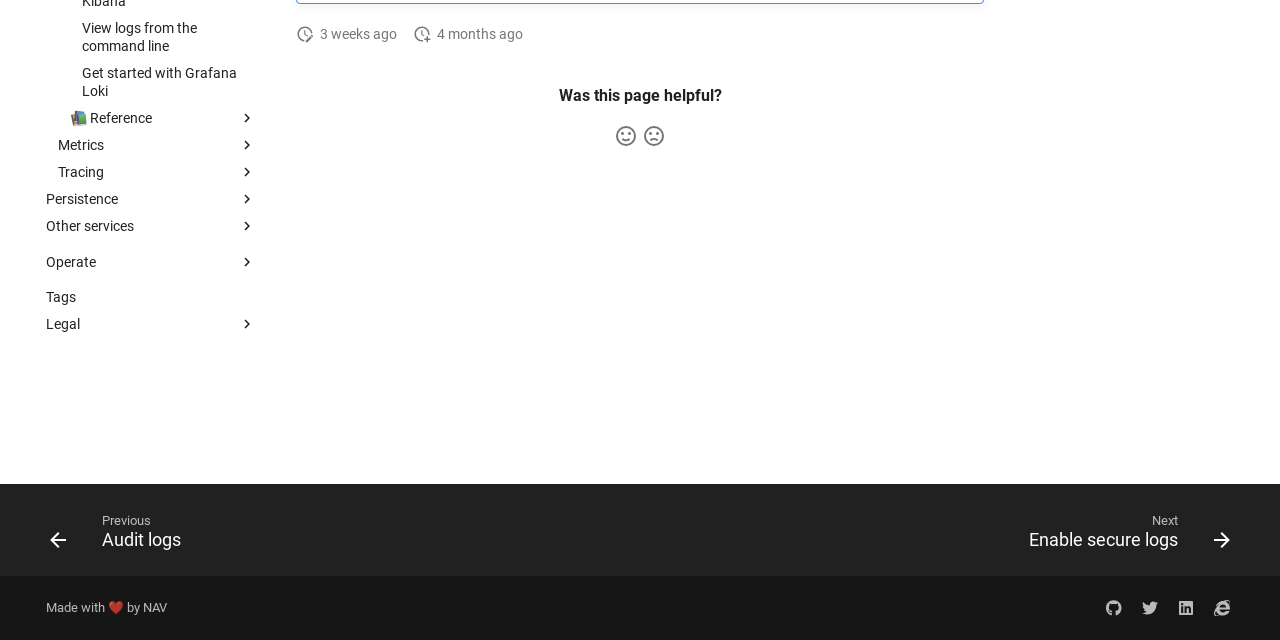Give the bounding box coordinates for this UI element: "title="This page was helpful"". The coordinates should be four float numbers between 0 and 1, arranged as [left, top, right, bottom].

[0.48, 0.194, 0.498, 0.231]